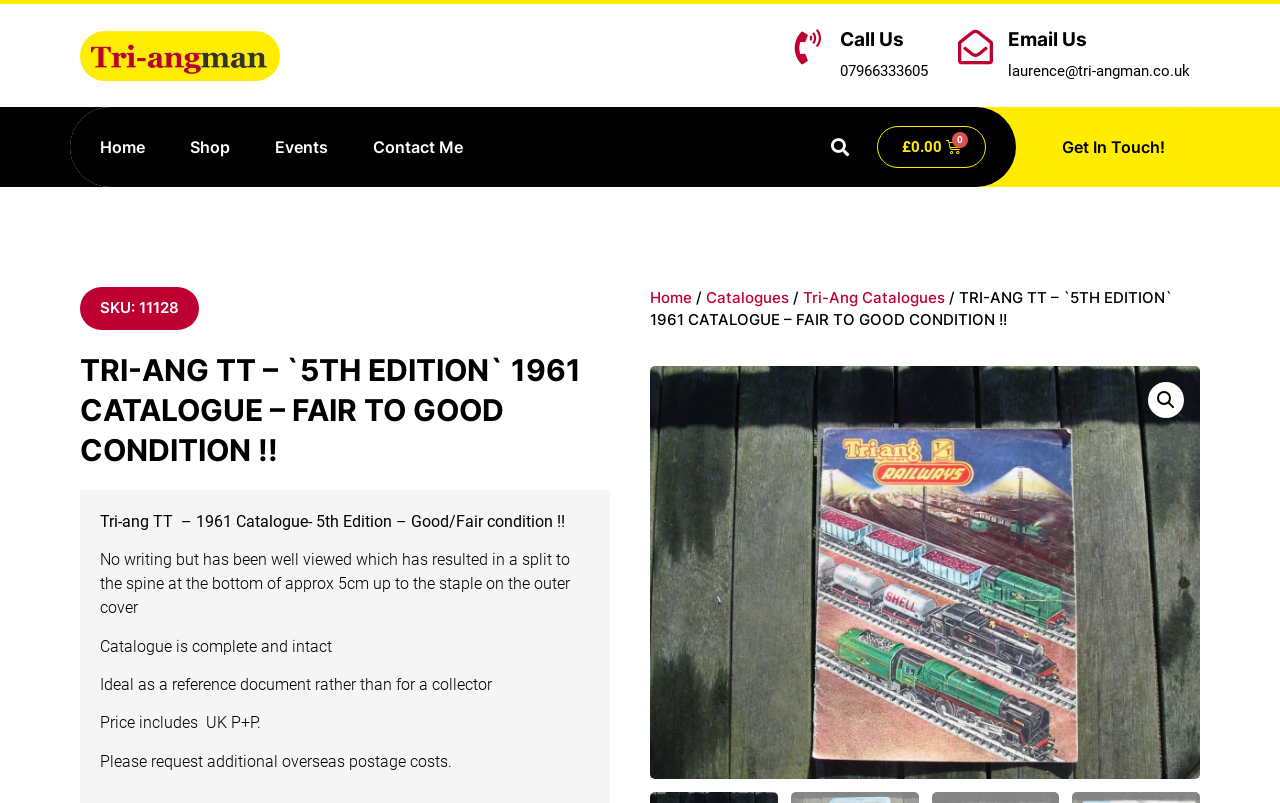Provide your answer to the question using just one word or phrase: What is the price of the catalogue?

Not specified